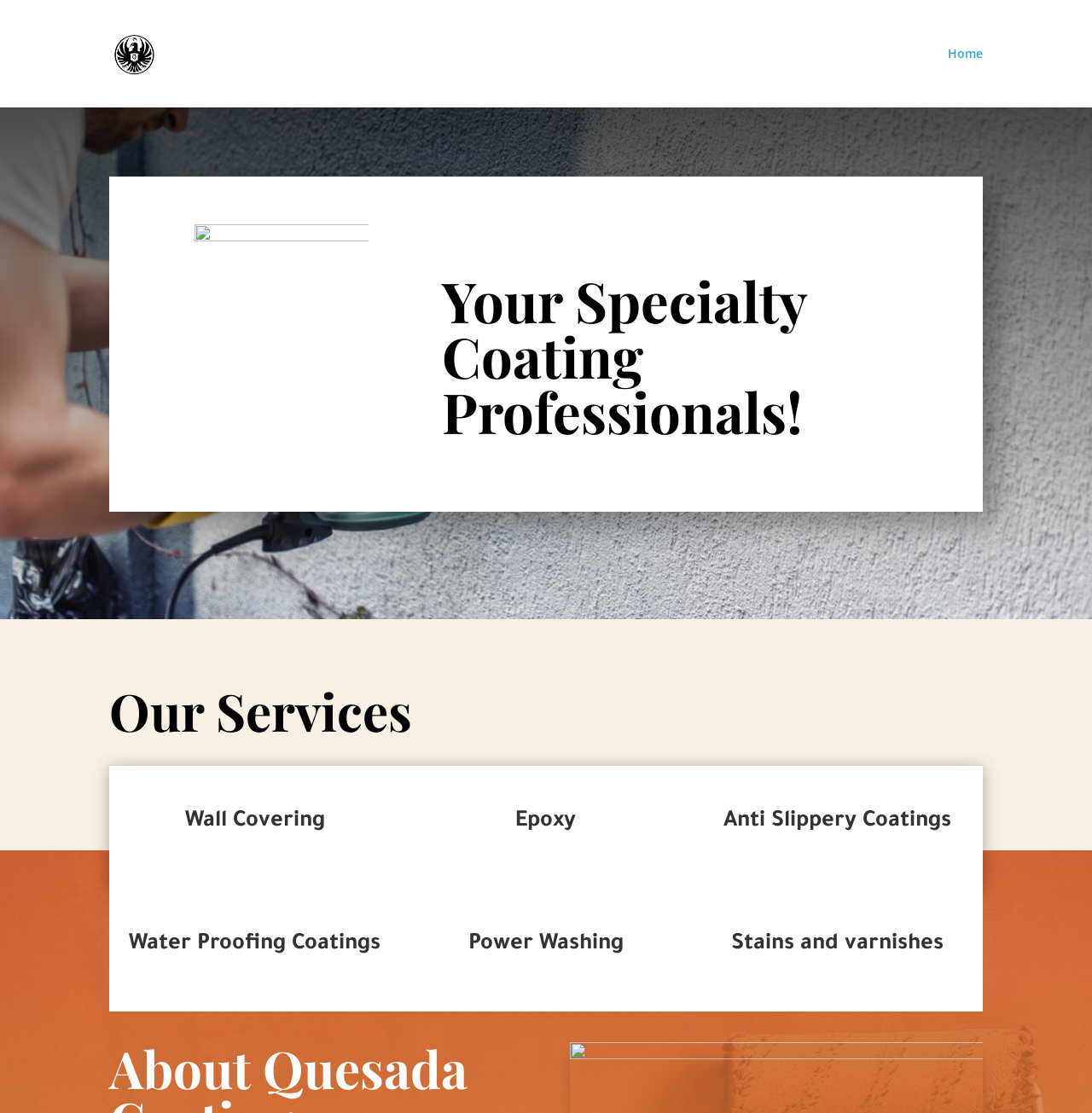Please give a concise answer to this question using a single word or phrase: 
What is the company name on the logo?

Quesada Coatings